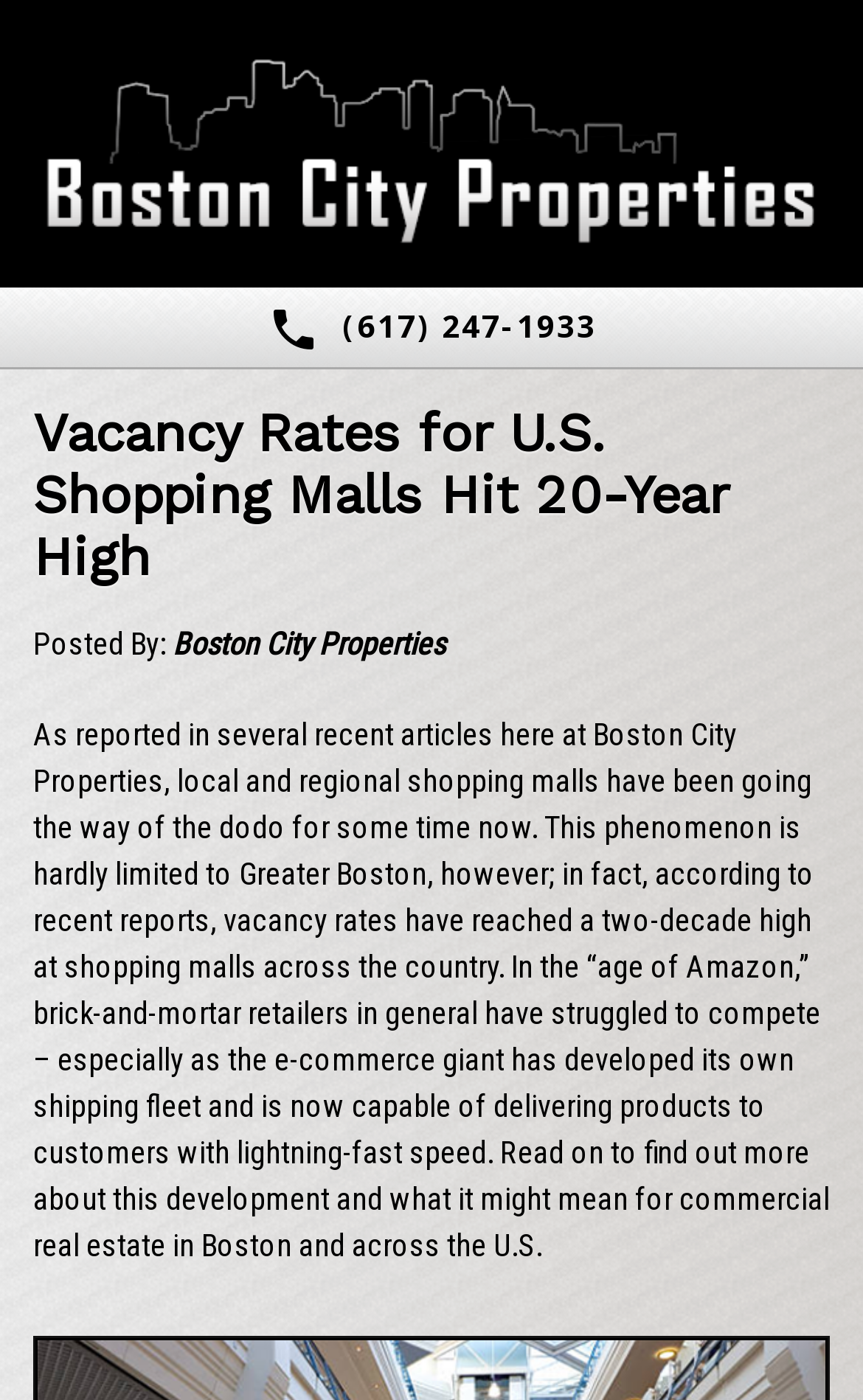Who posted the article?
Provide a thorough and detailed answer to the question.

The author of the article can be determined by looking at the text that says 'Posted By: Boston City Properties'. This suggests that the article was posted by an entity called Boston City Properties.